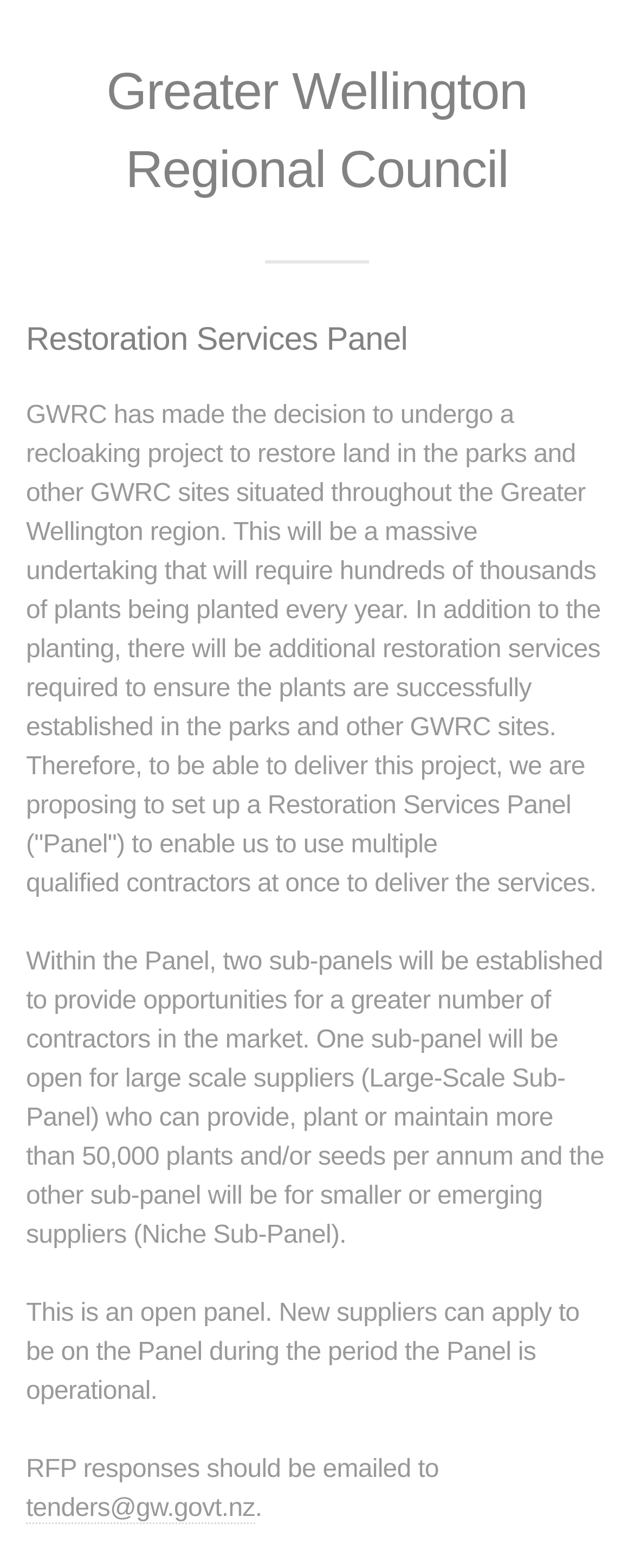Respond to the question below with a concise word or phrase:
How many sub-panels will be established?

Two